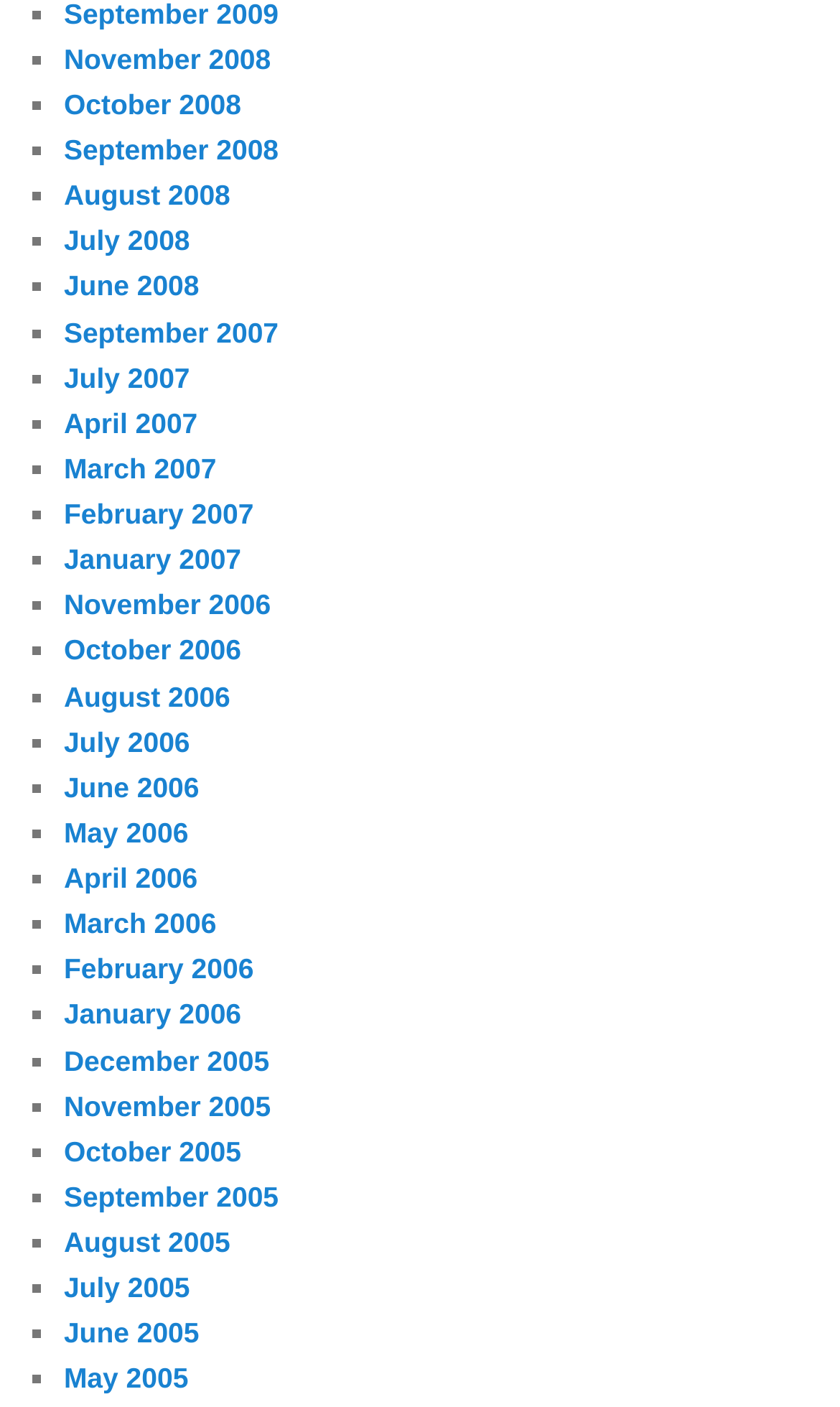Could you provide the bounding box coordinates for the portion of the screen to click to complete this instruction: "View September 2007"?

[0.076, 0.224, 0.332, 0.247]